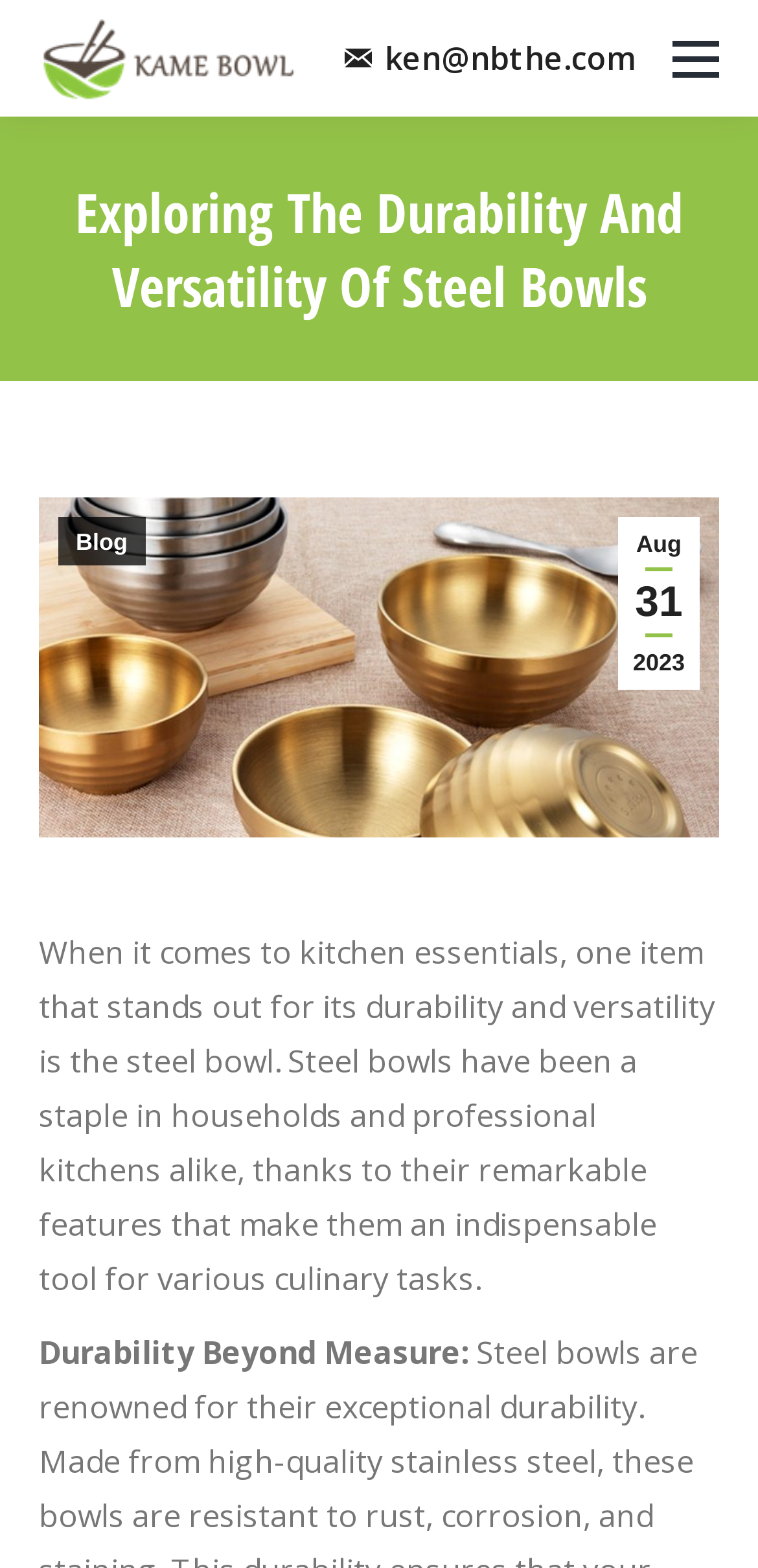Please determine the bounding box coordinates for the UI element described here. Use the format (top-left x, top-left y, bottom-right x, bottom-right y) with values bounded between 0 and 1: Go to Top

[0.862, 0.756, 0.974, 0.81]